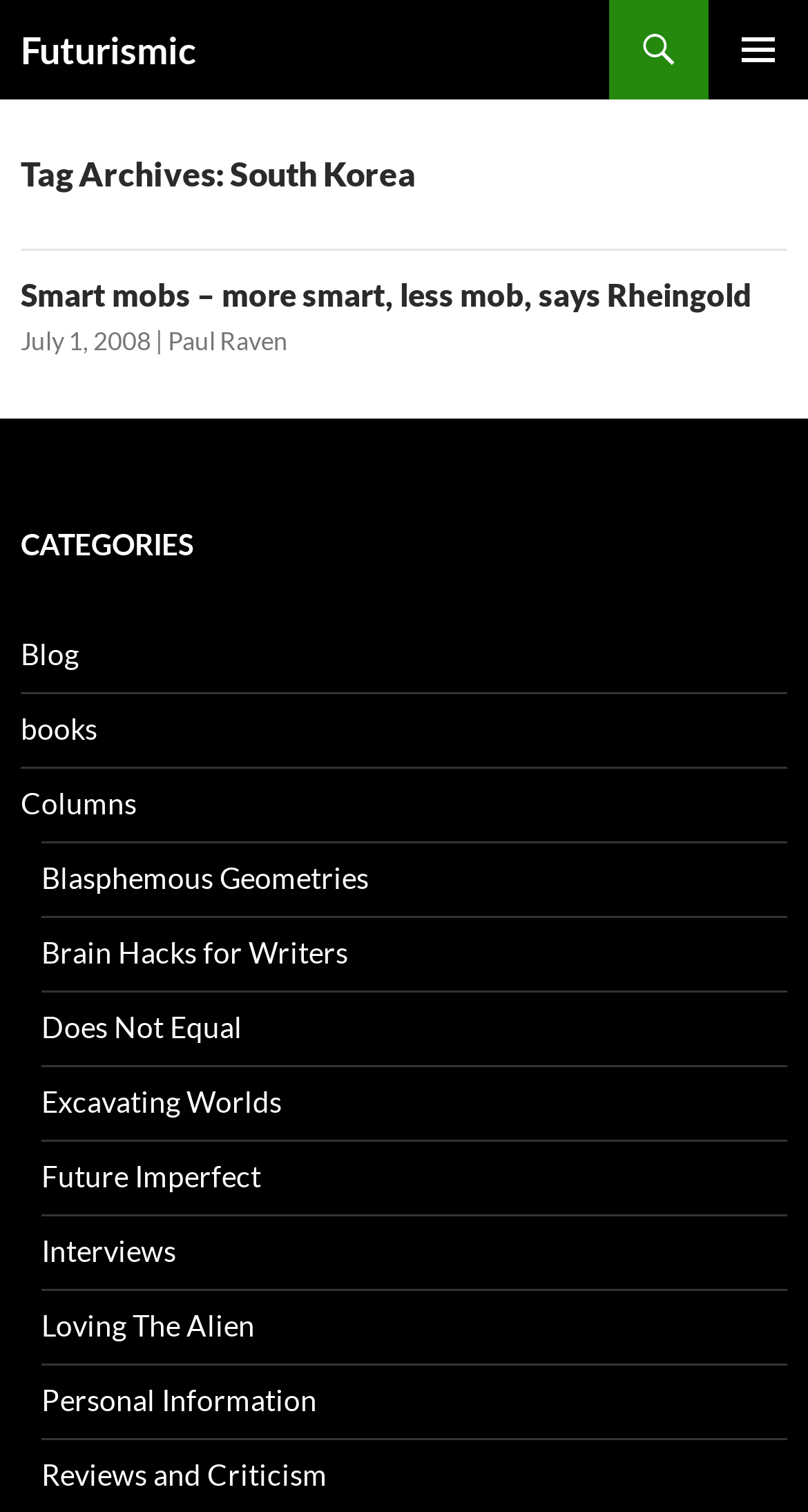Please find the bounding box coordinates of the element that you should click to achieve the following instruction: "Read latest post about summer dishes for seniors". The coordinates should be presented as four float numbers between 0 and 1: [left, top, right, bottom].

None